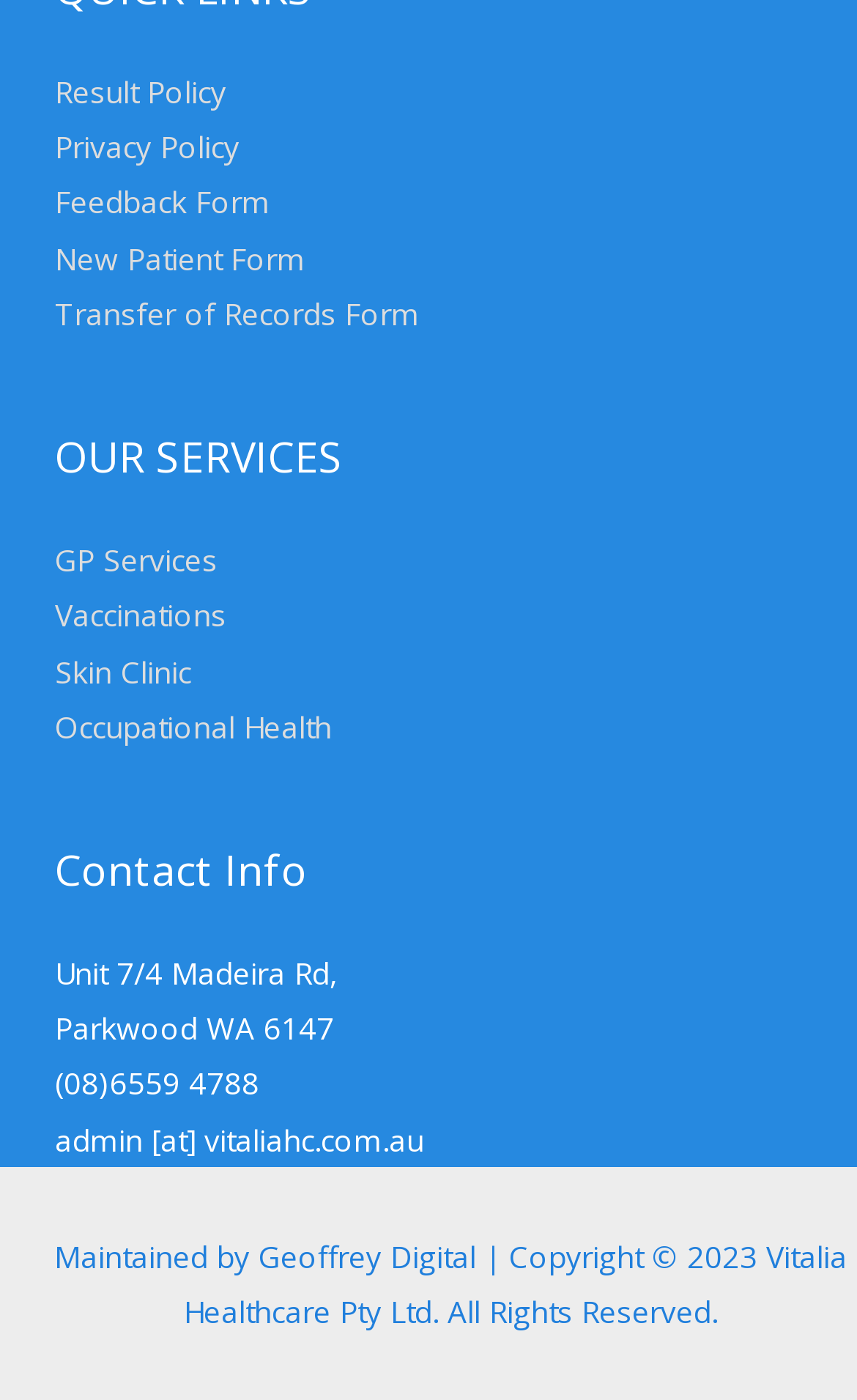Please locate the bounding box coordinates for the element that should be clicked to achieve the following instruction: "View GP Services". Ensure the coordinates are given as four float numbers between 0 and 1, i.e., [left, top, right, bottom].

[0.064, 0.384, 0.254, 0.414]